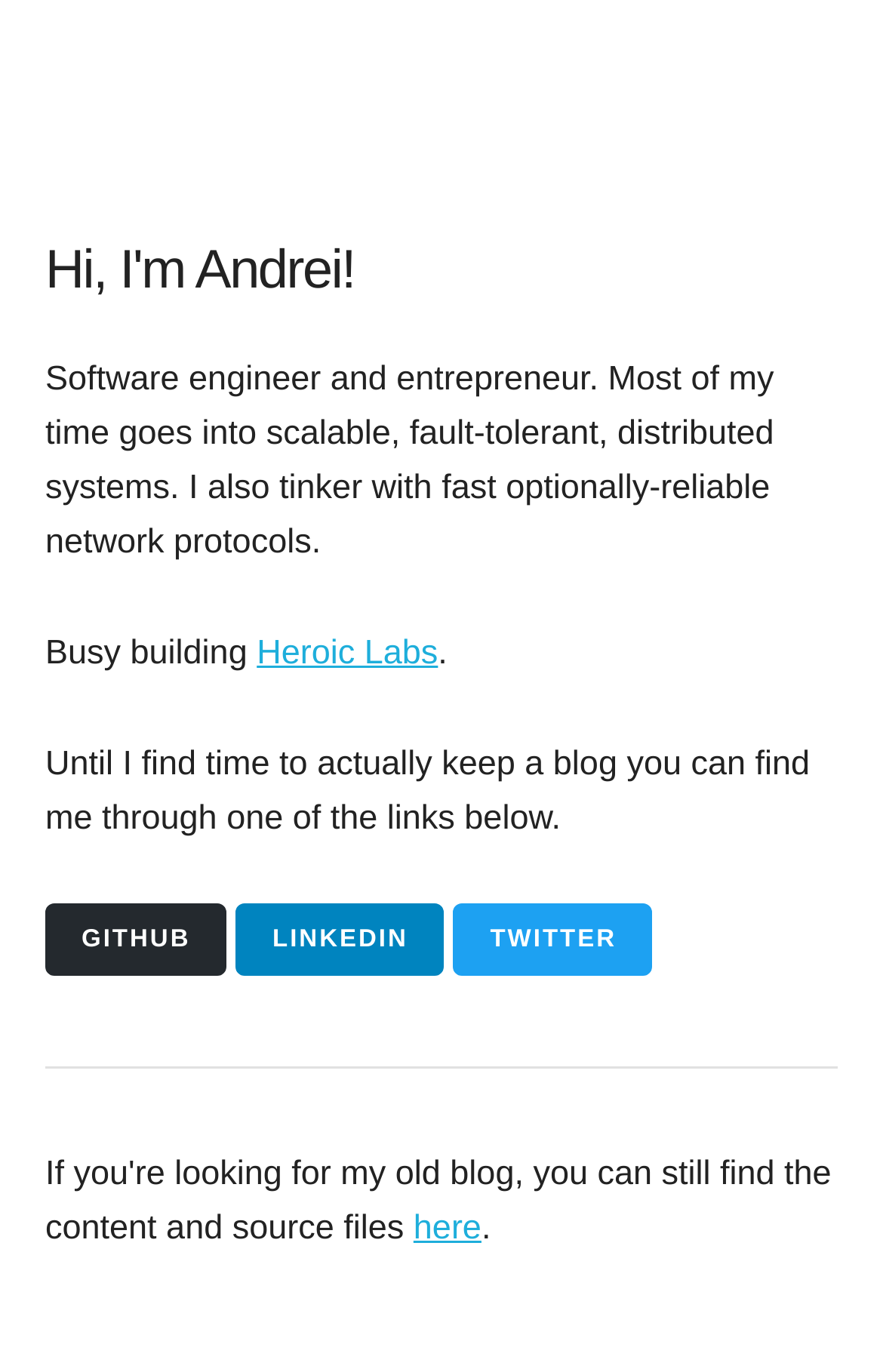Using the description "LinkedIn", locate and provide the bounding box of the UI element.

[0.268, 0.659, 0.503, 0.712]